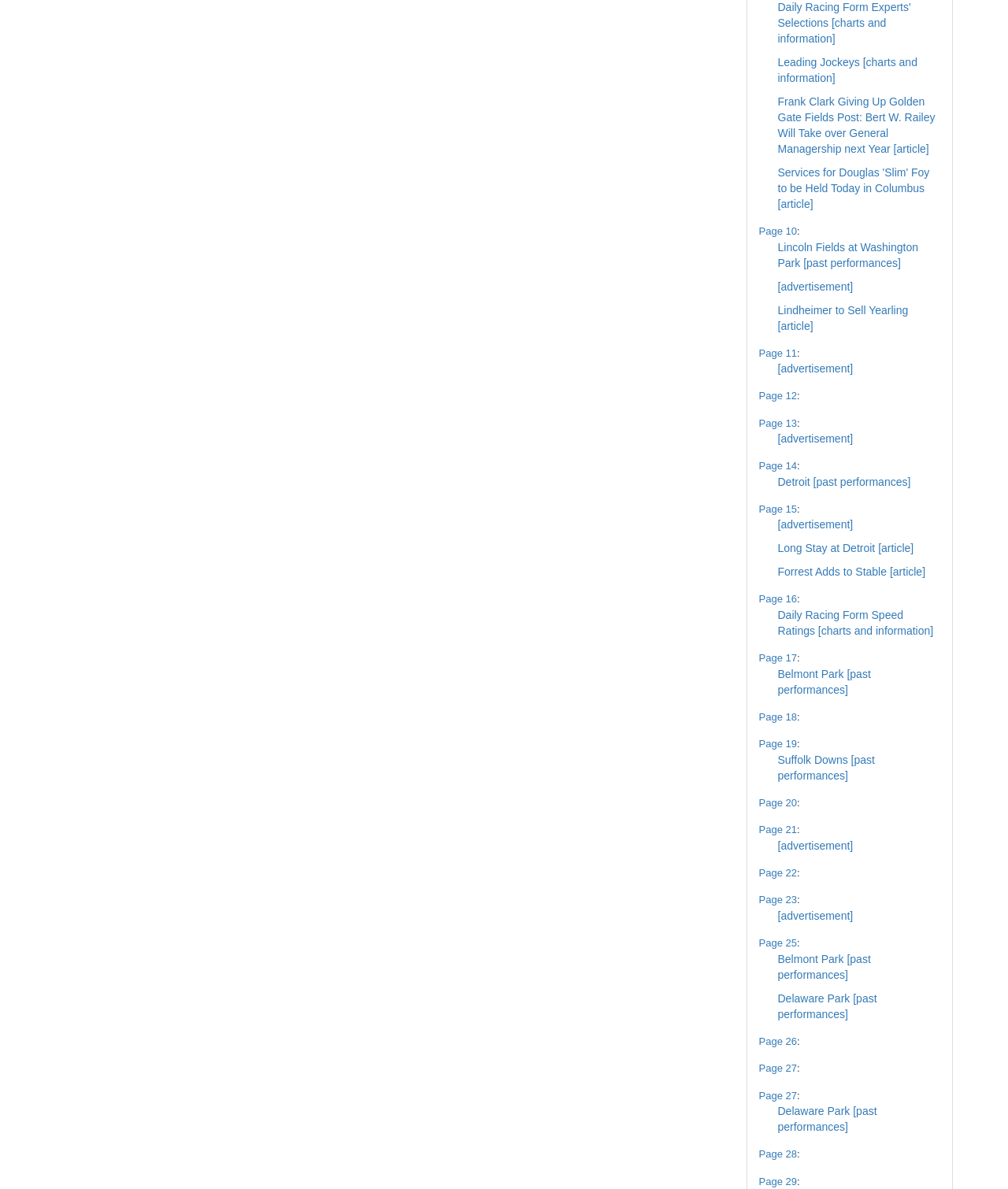Extract the bounding box coordinates of the UI element described by: "Detroit [past performances]". The coordinates should include four float numbers ranging from 0 to 1, e.g., [left, top, right, bottom].

[0.771, 0.4, 0.903, 0.411]